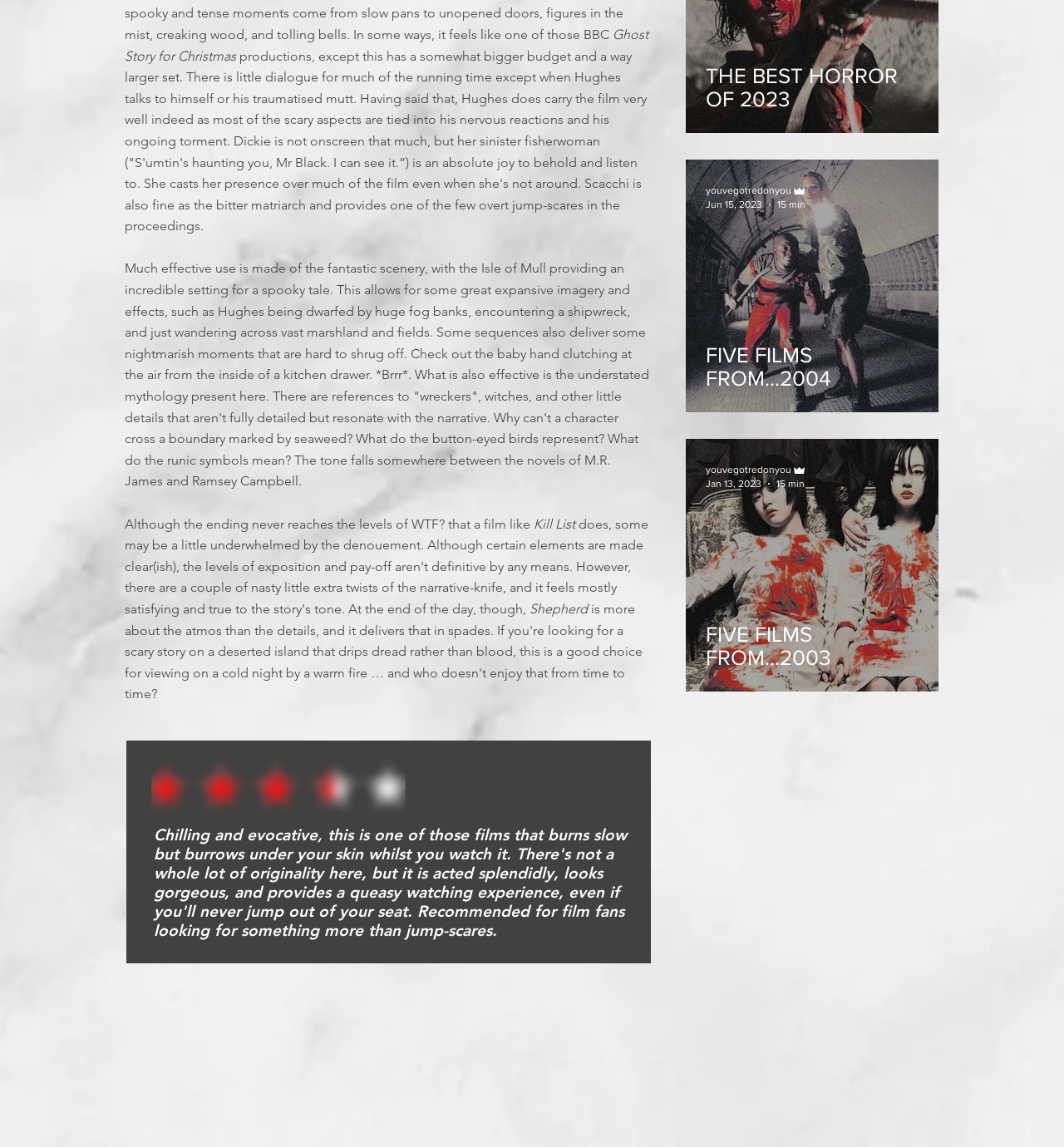How many films are listed in the 'FIVE FILMS FROM...' section?
Using the details from the image, give an elaborate explanation to answer the question.

I determined the answer by looking at the generic elements with IDs 424 and 425, which are both labeled 'FIVE FILMS FROM...' and have different years, indicating two separate lists of films.